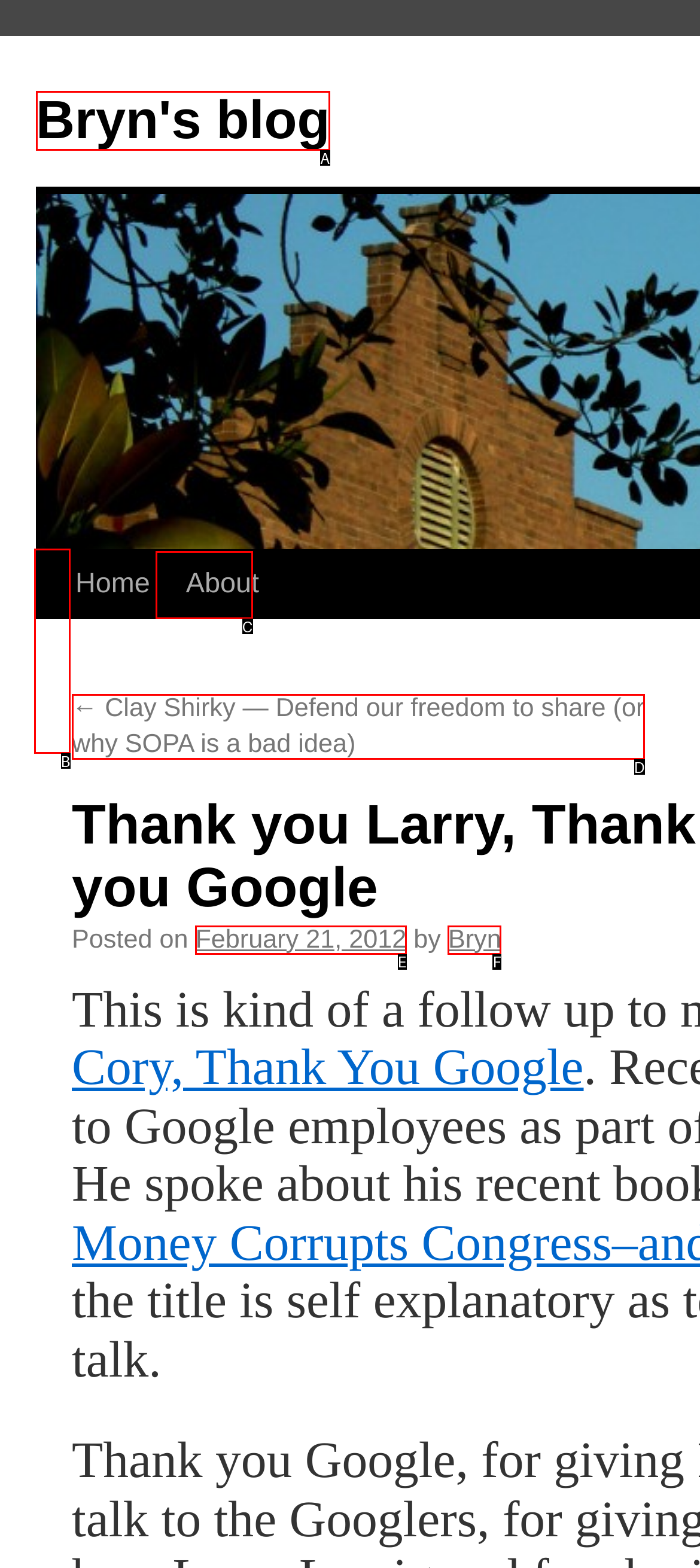Choose the HTML element that corresponds to the description: Skip to content
Provide the answer by selecting the letter from the given choices.

B